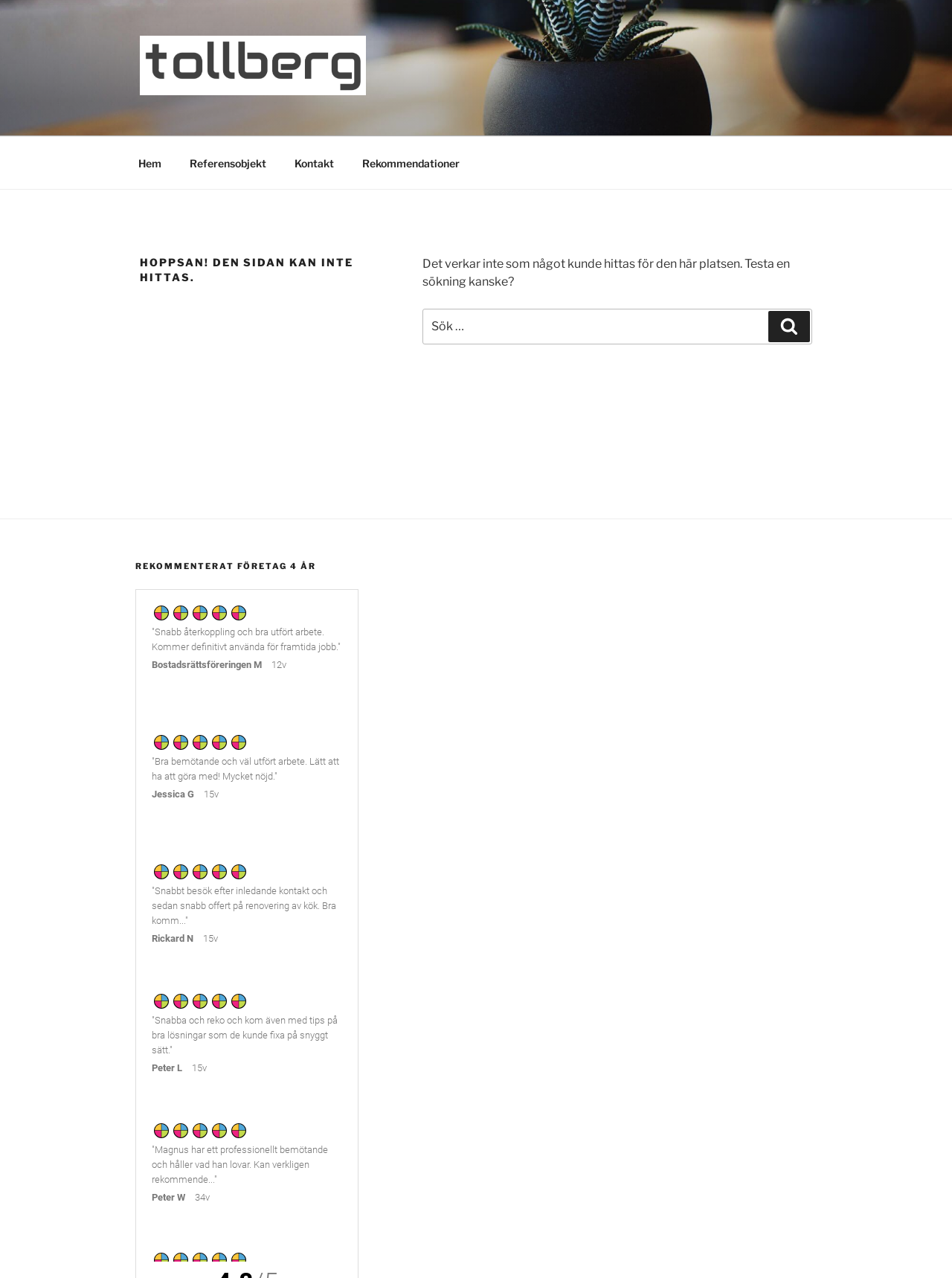What is the name of the company?
Give a detailed response to the question by analyzing the screenshot.

The name of the company can be found in the top-left corner of the webpage, where it is written as 'Tollberg' in a link format, and also as an image with the same name.